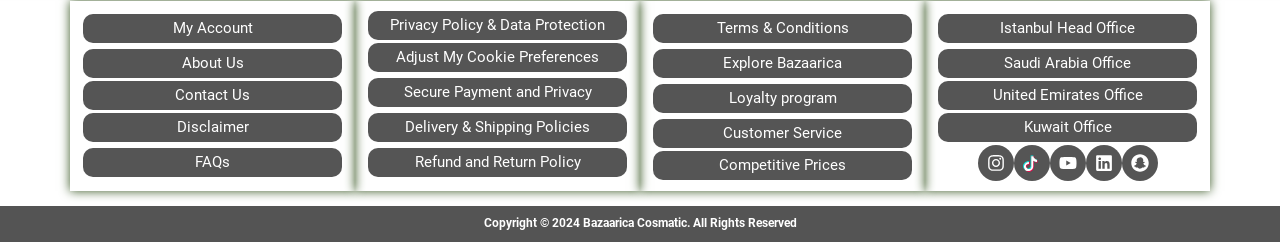Locate the bounding box coordinates of the region to be clicked to comply with the following instruction: "Visit Schedule an appointment". The coordinates must be four float numbers between 0 and 1, in the form [left, top, right, bottom].

None